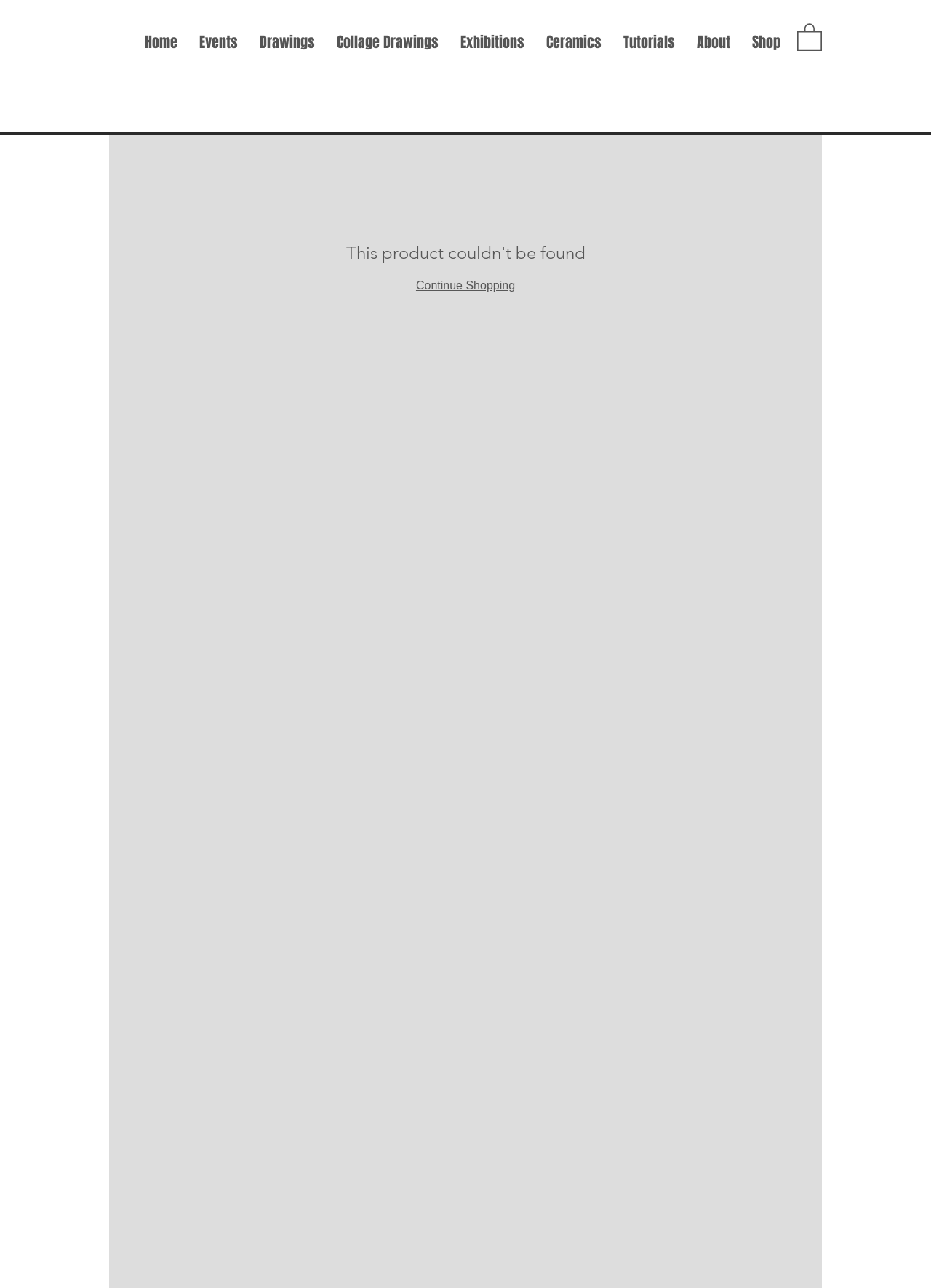Bounding box coordinates are specified in the format (top-left x, top-left y, bottom-right x, bottom-right y). All values are floating point numbers bounded between 0 and 1. Please provide the bounding box coordinate of the region this sentence describes: Events

[0.202, 0.018, 0.267, 0.048]